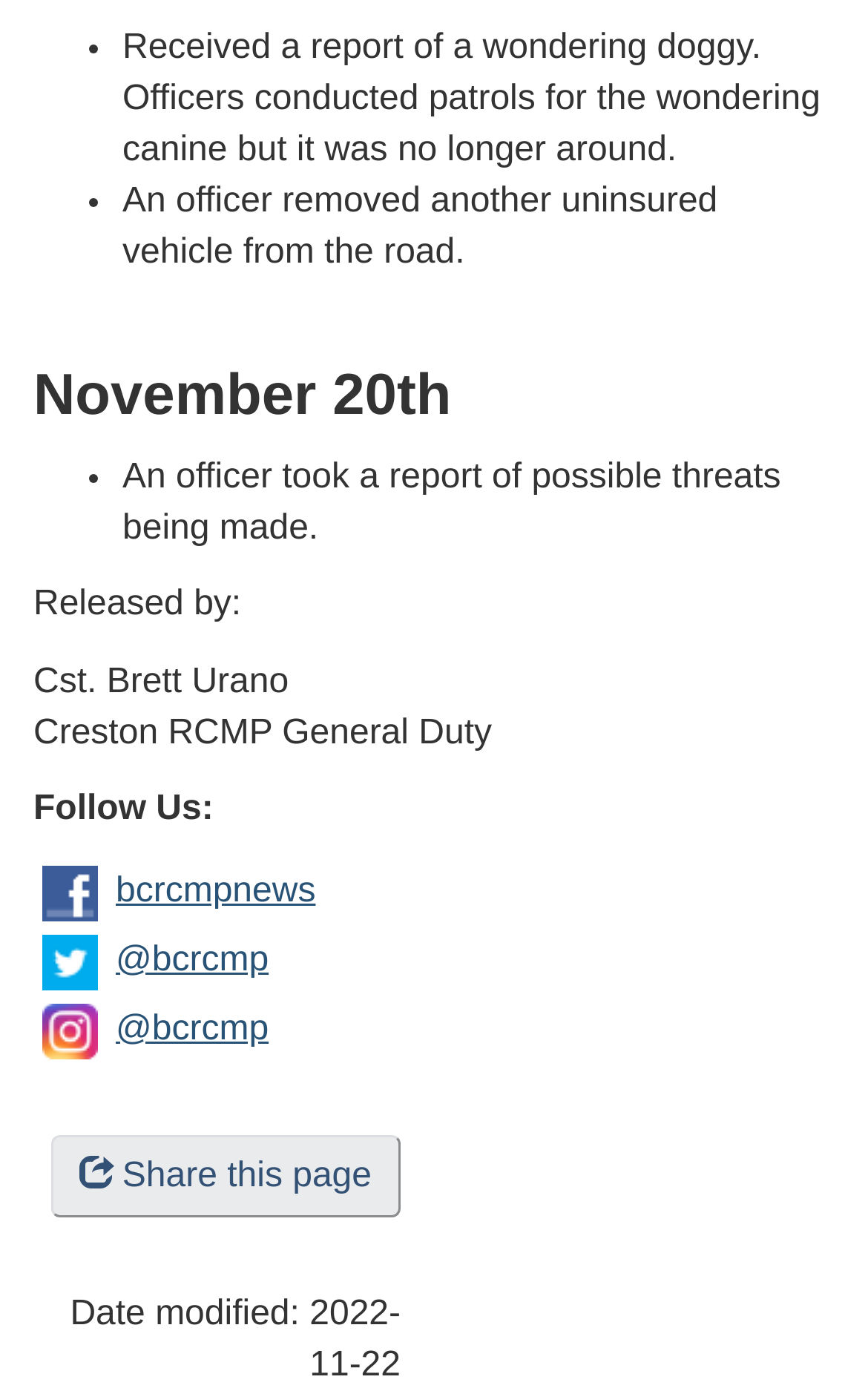What is the date when the webpage was last modified?
Using the details shown in the screenshot, provide a comprehensive answer to the question.

The date when the webpage was last modified can be found in the 'Date modified:' section at the bottom of the webpage, and it is stated as '2022-11-22'.